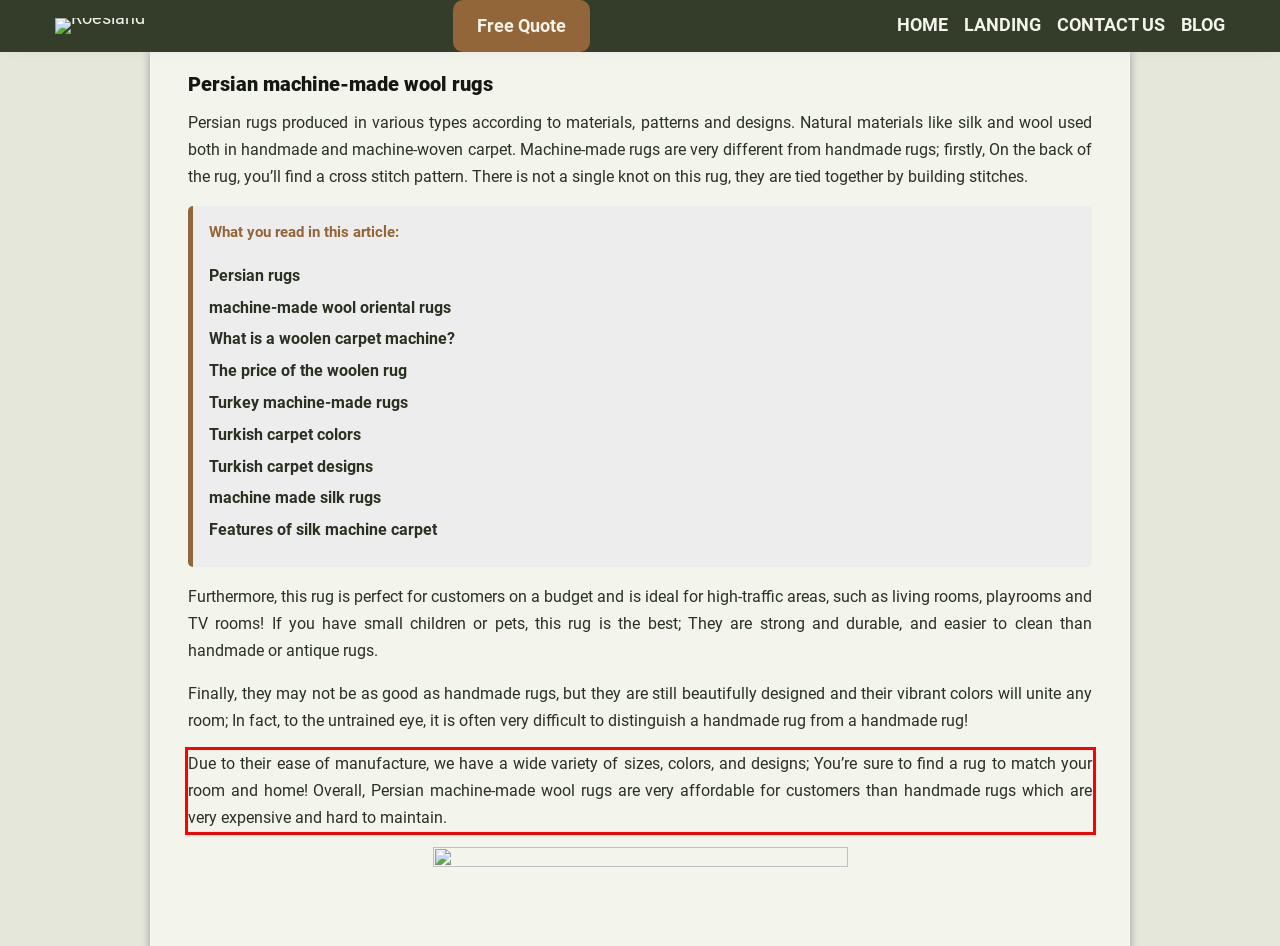There is a screenshot of a webpage with a red bounding box around a UI element. Please use OCR to extract the text within the red bounding box.

Due to their ease of manufacture, we have a wide variety of sizes, colors, and designs; You’re sure to find a rug to match your room and home! Overall, Persian machine-made wool rugs are very affordable for customers than handmade rugs which are very expensive and hard to maintain.